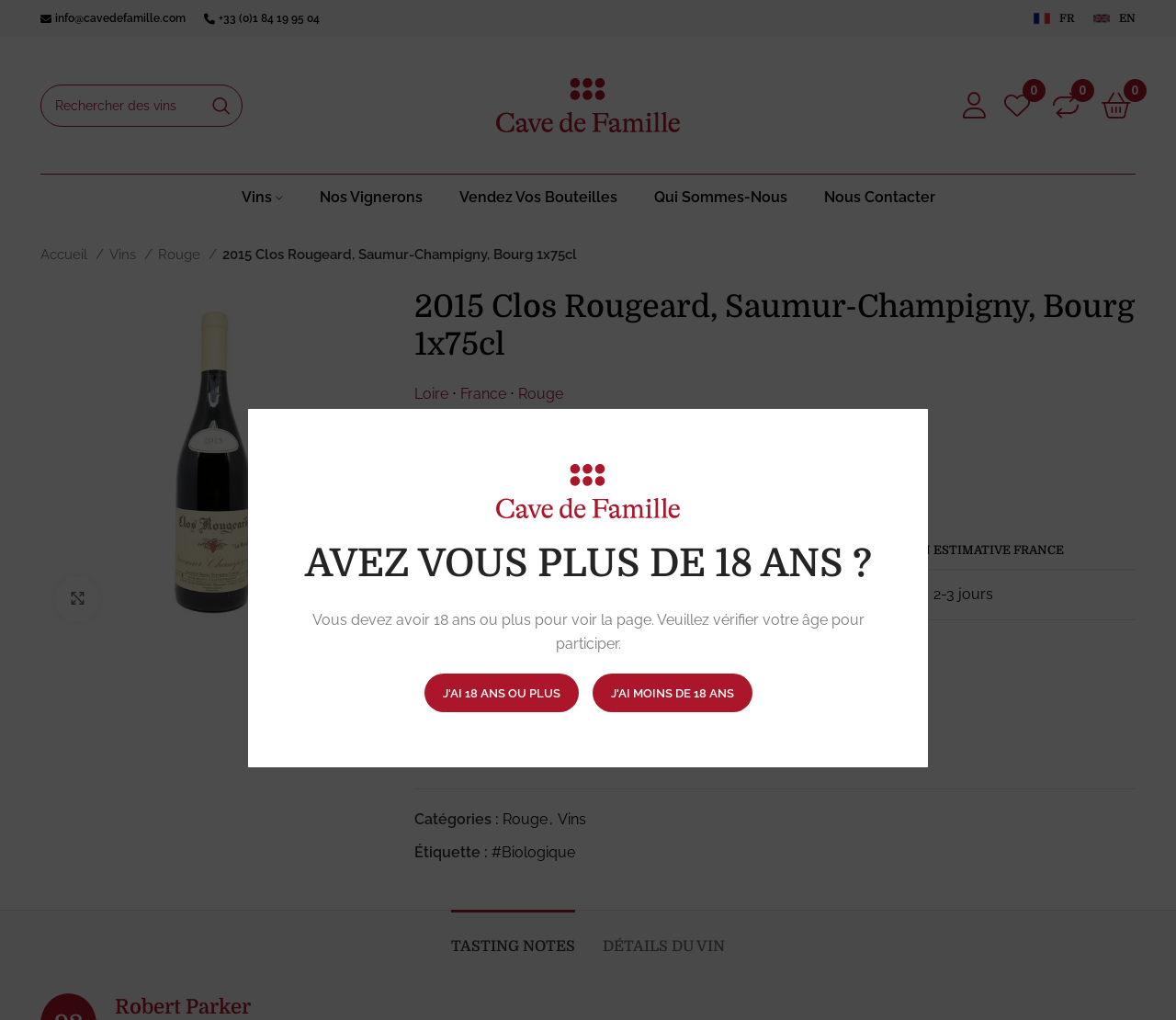Identify the bounding box coordinates of the element to click to follow this instruction: 'Contact the wine seller'. Ensure the coordinates are four float values between 0 and 1, provided as [left, top, right, bottom].

[0.186, 0.012, 0.272, 0.024]